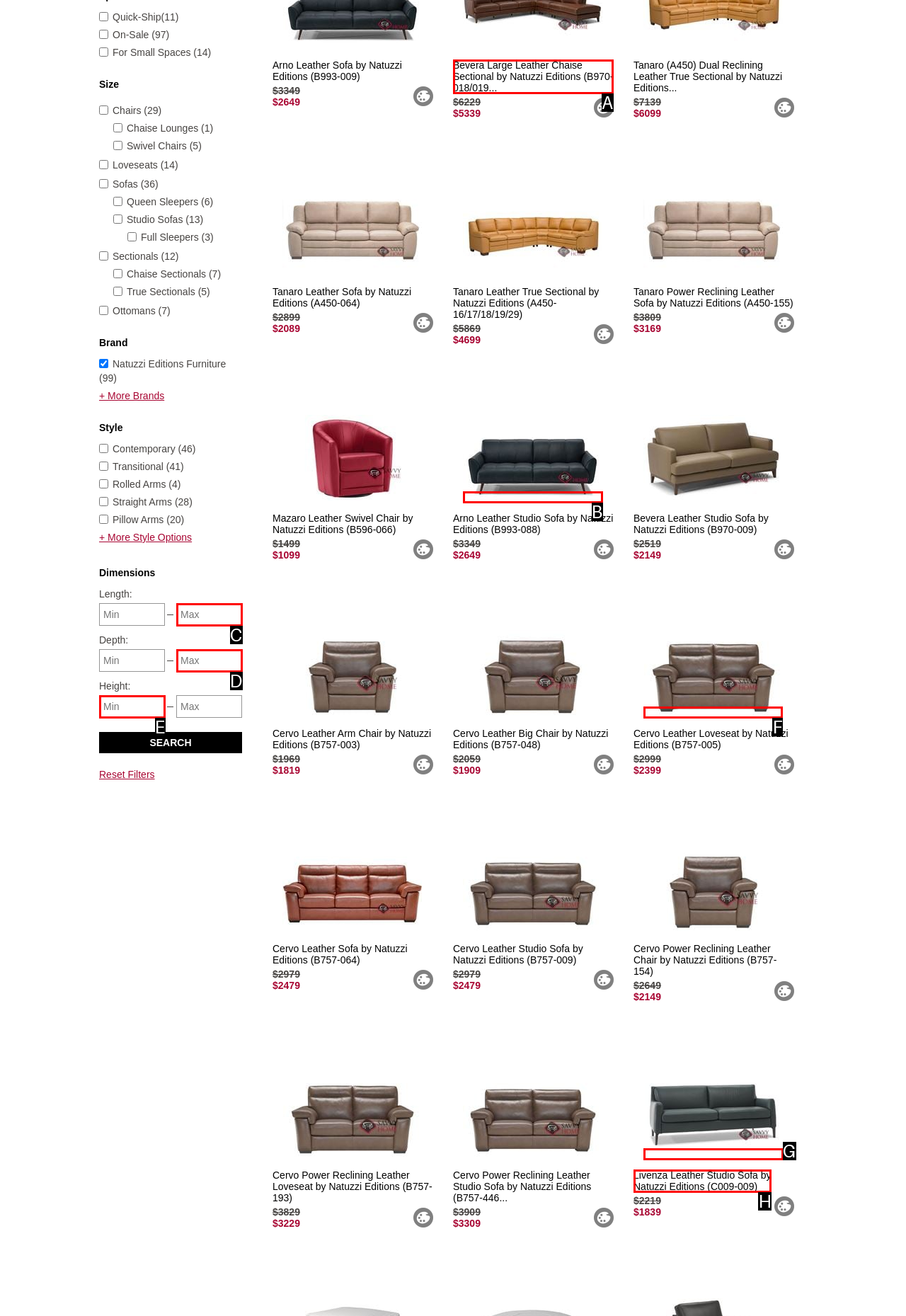Select the letter from the given choices that aligns best with the description: name="WidthTo" placeholder="Max". Reply with the specific letter only.

D